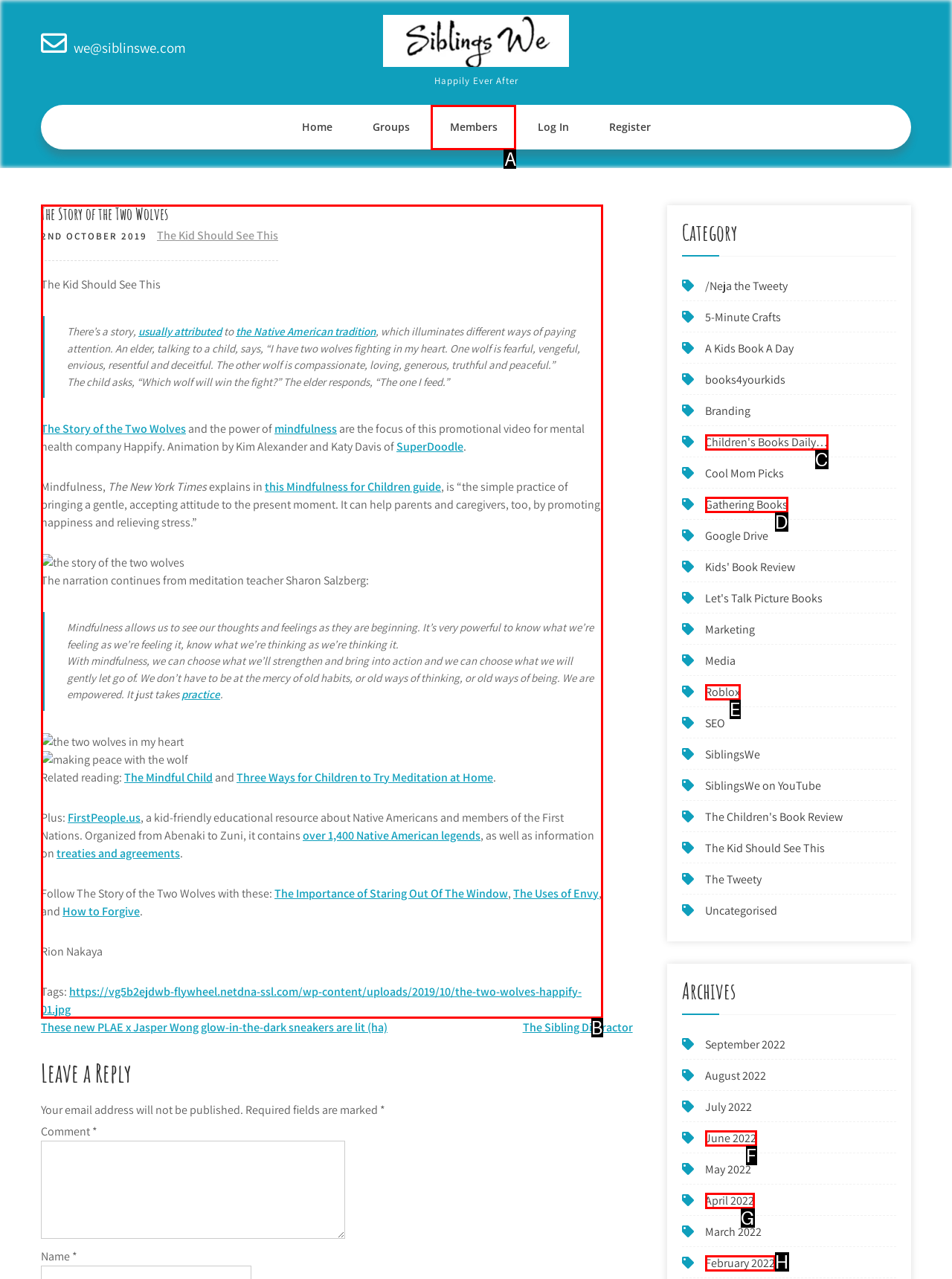Tell me which one HTML element I should click to complete the following task: Read the article 'The Story of the Two Wolves' Answer with the option's letter from the given choices directly.

B